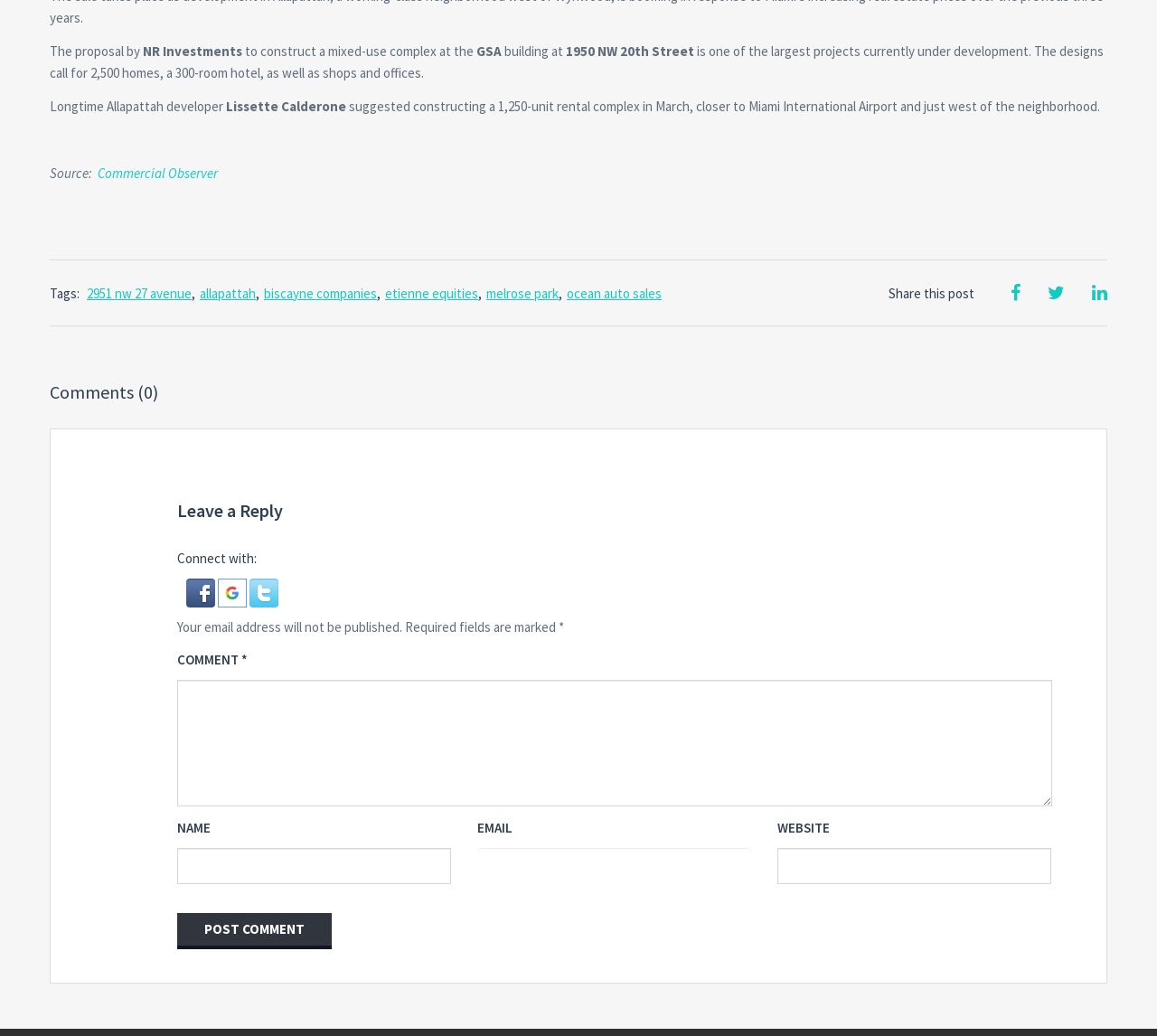Kindly provide the bounding box coordinates of the section you need to click on to fulfill the given instruction: "Share this post".

[0.768, 0.275, 0.842, 0.291]